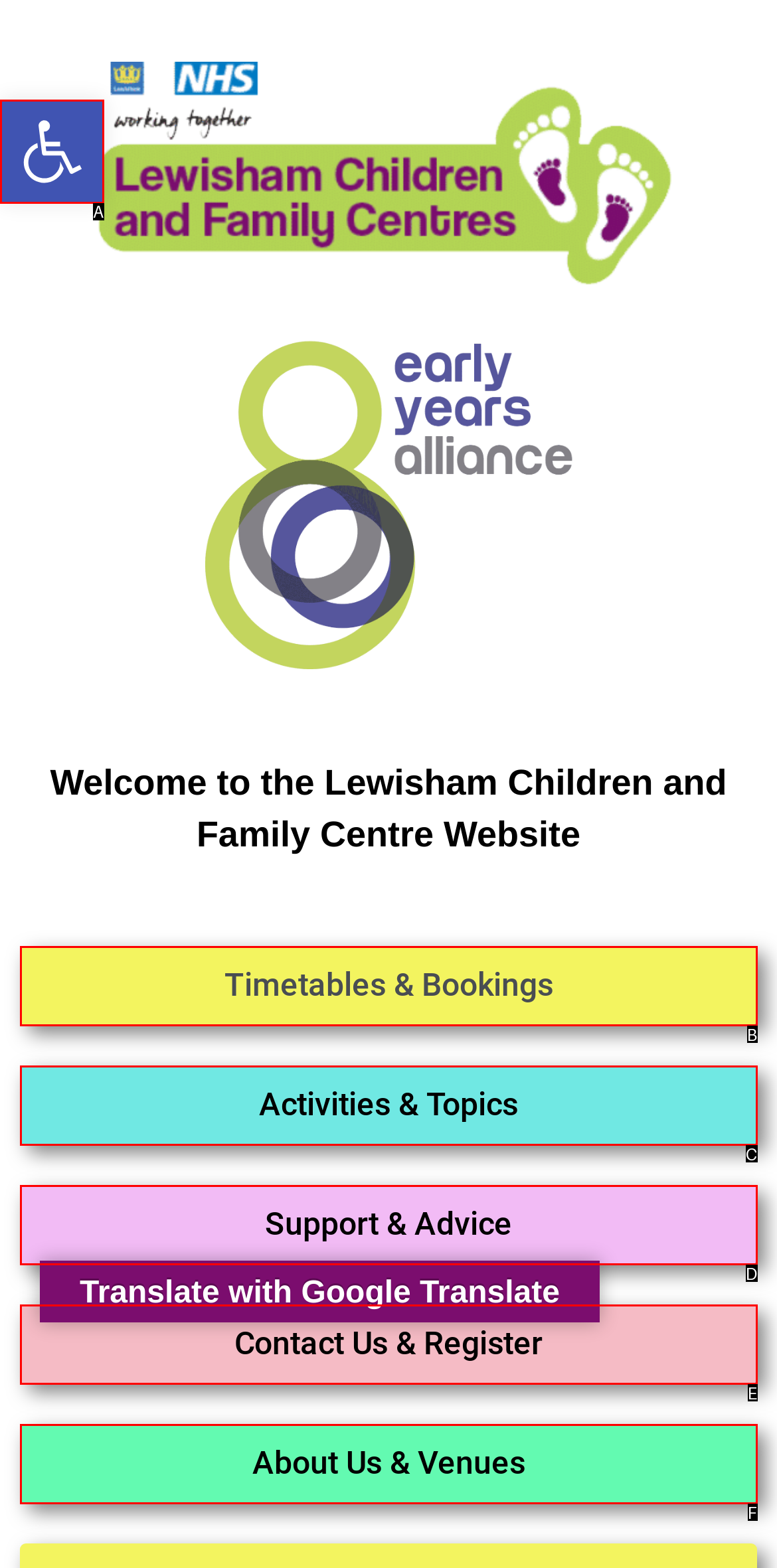Select the letter that corresponds to the description: Support & Advice. Provide your answer using the option's letter.

D